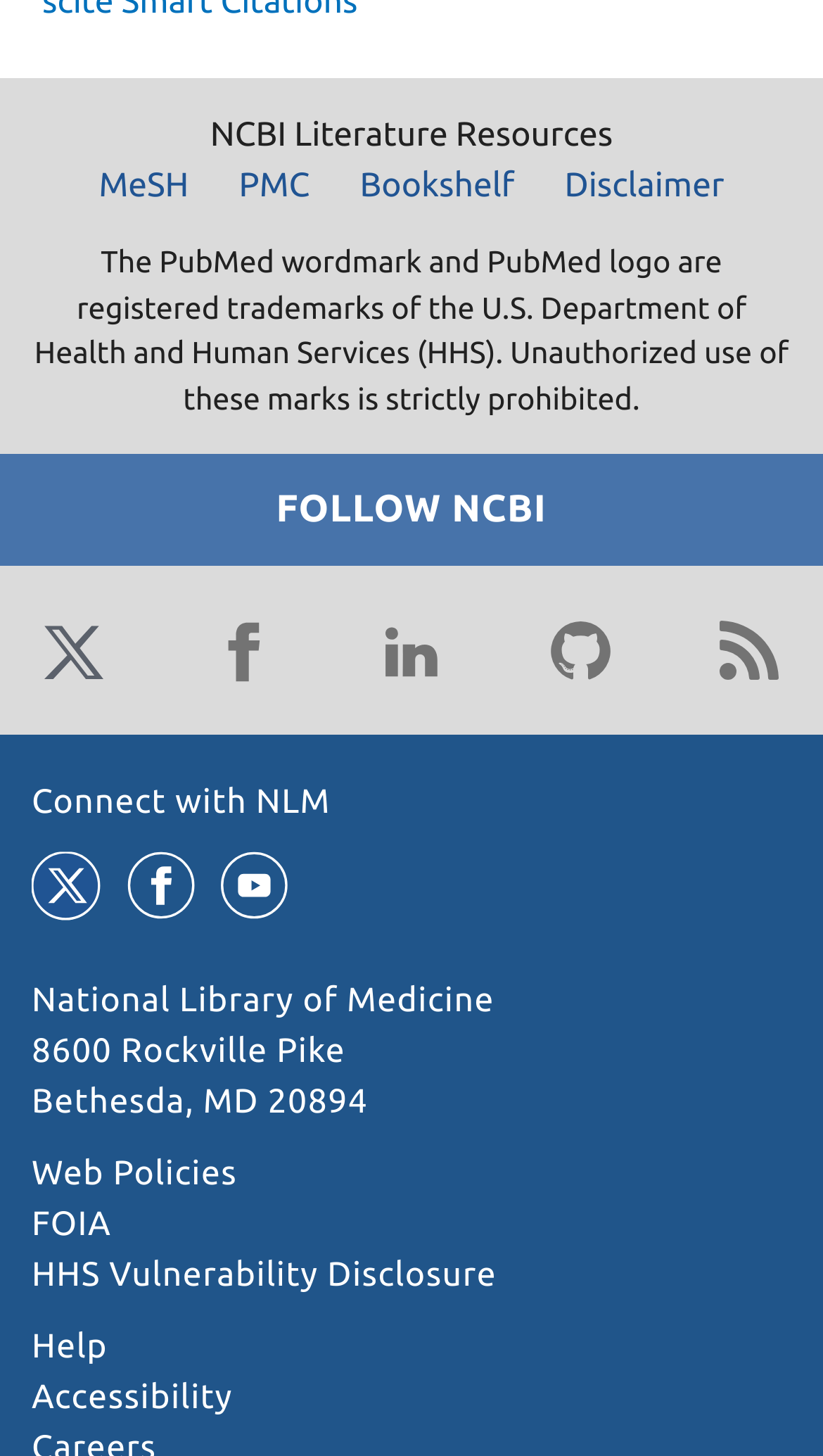Locate the UI element described as follows: "HHS Vulnerability Disclosure". Return the bounding box coordinates as four float numbers between 0 and 1 in the order [left, top, right, bottom].

[0.038, 0.863, 0.603, 0.889]